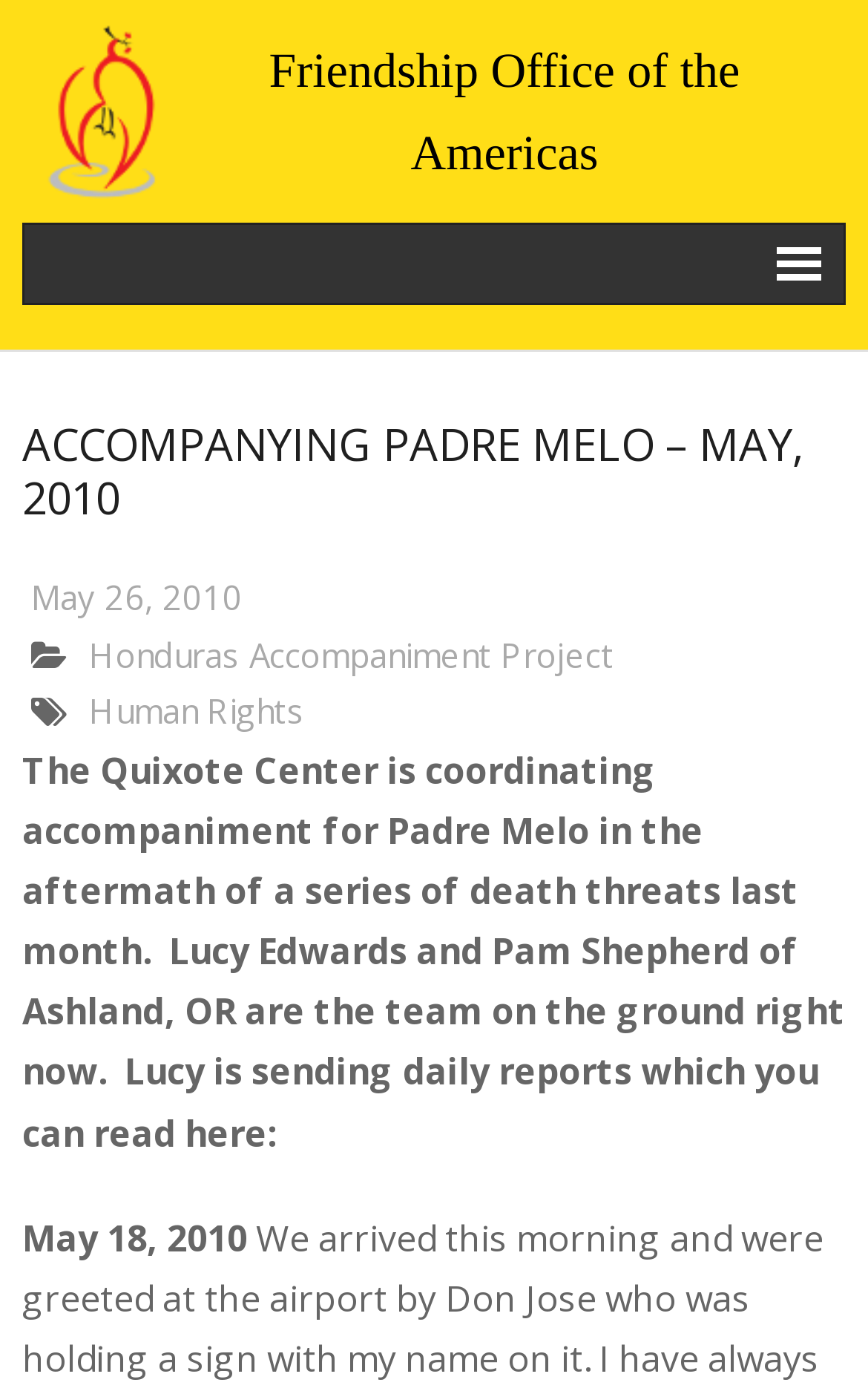Given the description of a UI element: "2", identify the bounding box coordinates of the matching element in the webpage screenshot.

None